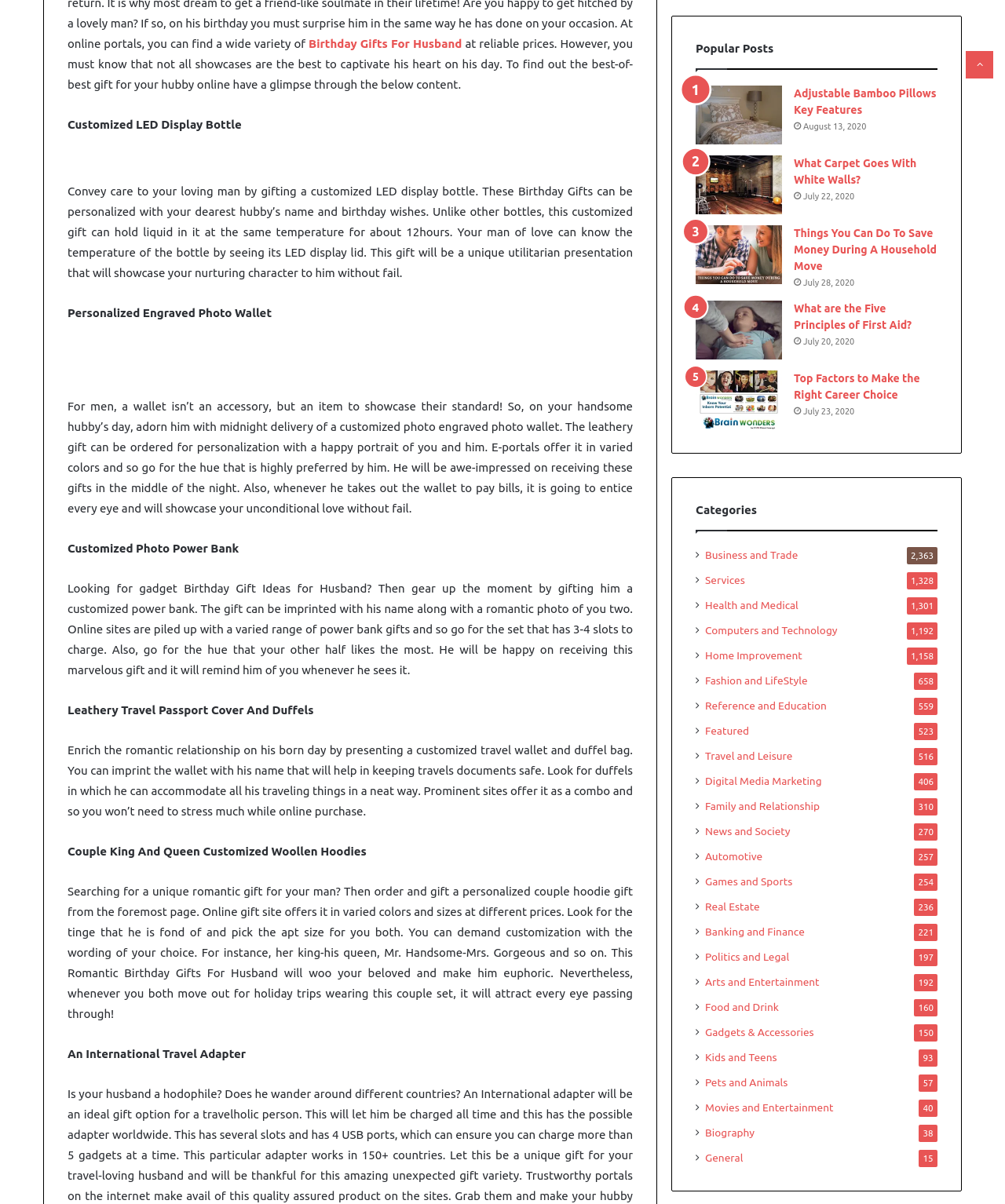Please identify the coordinates of the bounding box for the clickable region that will accomplish this instruction: "Read 'Popular Posts'".

[0.692, 0.035, 0.77, 0.046]